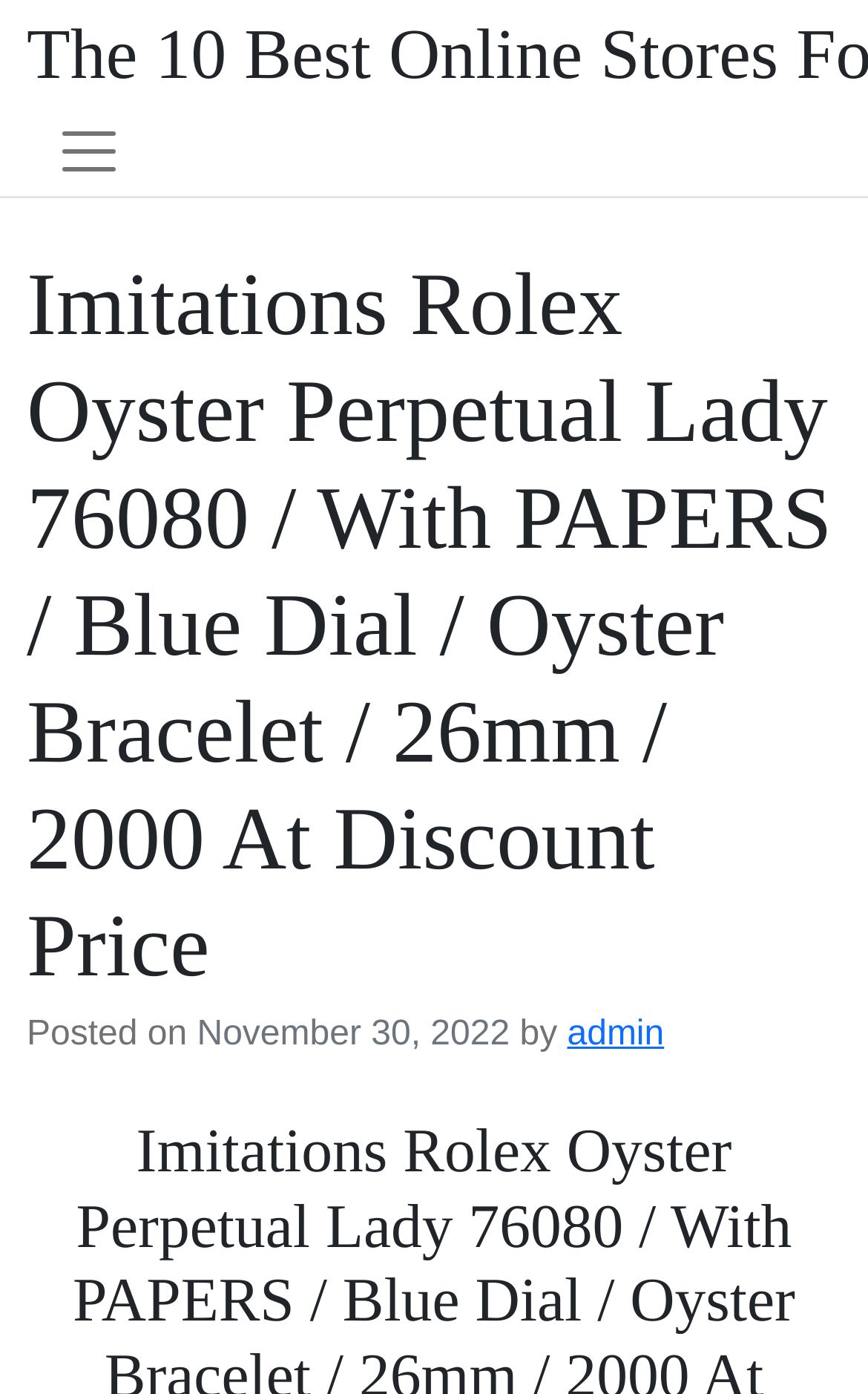Using the format (top-left x, top-left y, bottom-right x, bottom-right y), provide the bounding box coordinates for the described UI element. All values should be floating point numbers between 0 and 1: Toggle navigation

[0.031, 0.077, 0.174, 0.141]